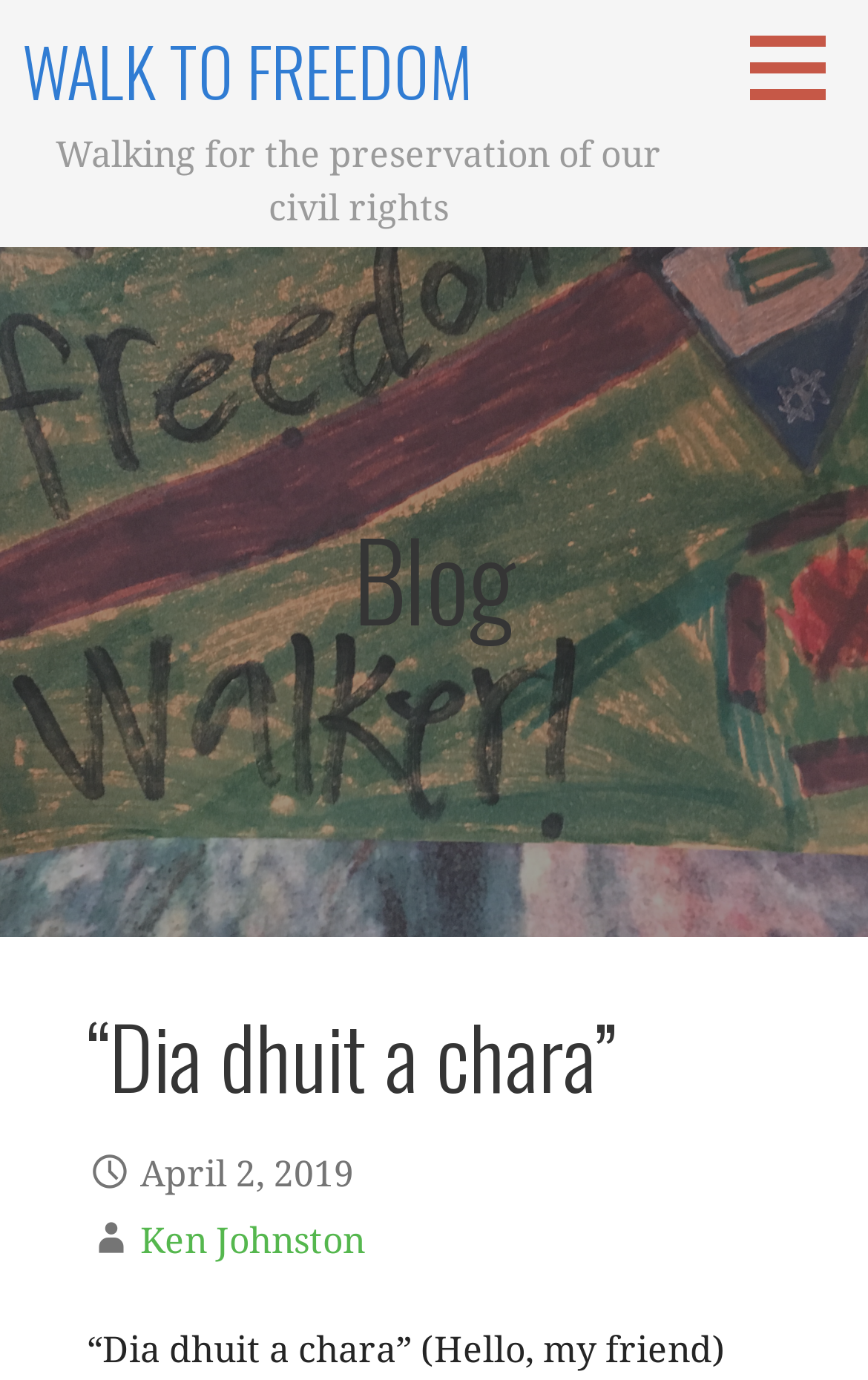Explain the webpage in detail, including its primary components.

The webpage is titled "“Dia dhuit a chara” – Walk to Freedom" and has a prominent button at the top right corner. Below the button, there is a link titled "WALK TO FREEDOM" at the top left area of the page. 

Next to the link, there is a paragraph of text that reads "Walking for the preservation of our civil rights". 

Further down the page, there is a section headed by a "Blog" title, which spans almost the entire width of the page. Within this section, there is a header with the title "“Dia dhuit a chara”", which is positioned at the top of this section. 

Below the header, there is a date "April 2, 2019" and a link to the author "Ken Johnston". Finally, there is a paragraph of text that reads "“Dia dhuit a chara” (Hello, my friend)" at the very bottom of the page.